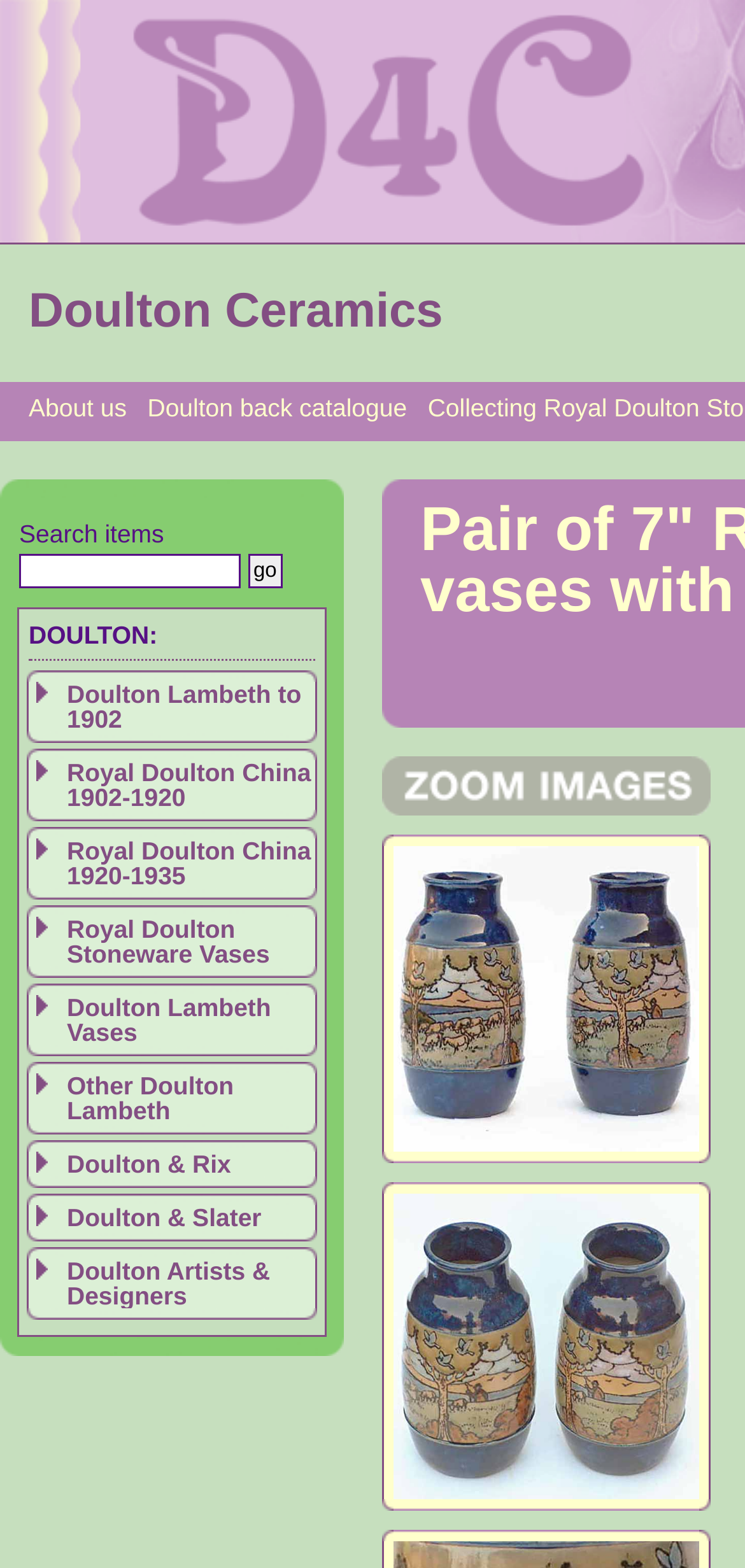What is the purpose of the textbox?
Based on the image content, provide your answer in one word or a short phrase.

Search items